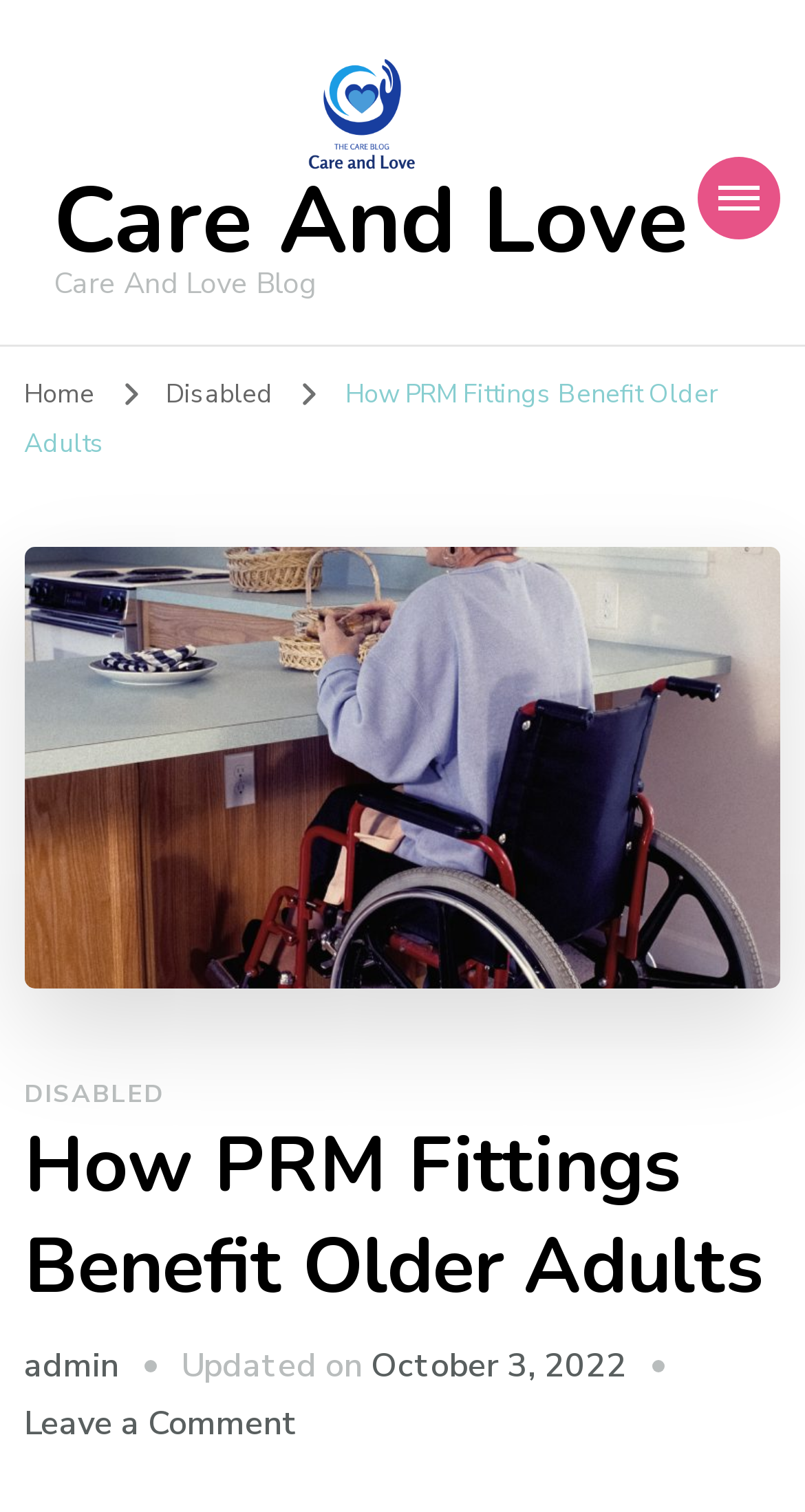Find the bounding box coordinates of the element you need to click on to perform this action: 'read about disabled'. The coordinates should be represented by four float values between 0 and 1, in the format [left, top, right, bottom].

[0.206, 0.248, 0.347, 0.271]